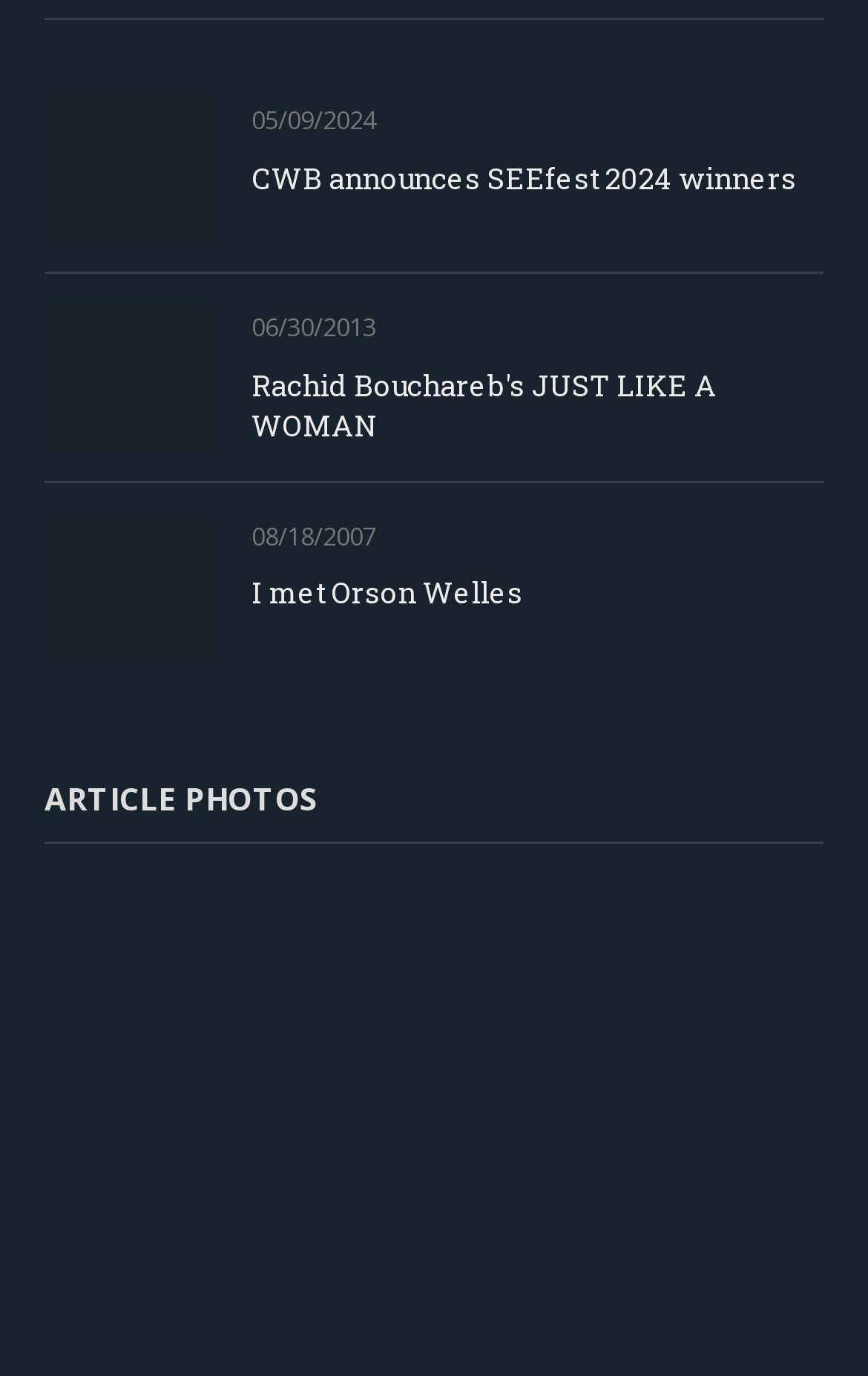Locate the bounding box coordinates of the element that needs to be clicked to carry out the instruction: "Read the article 'I met Orson Welles'". The coordinates should be given as four float numbers ranging from 0 to 1, i.e., [left, top, right, bottom].

[0.051, 0.373, 0.244, 0.479]